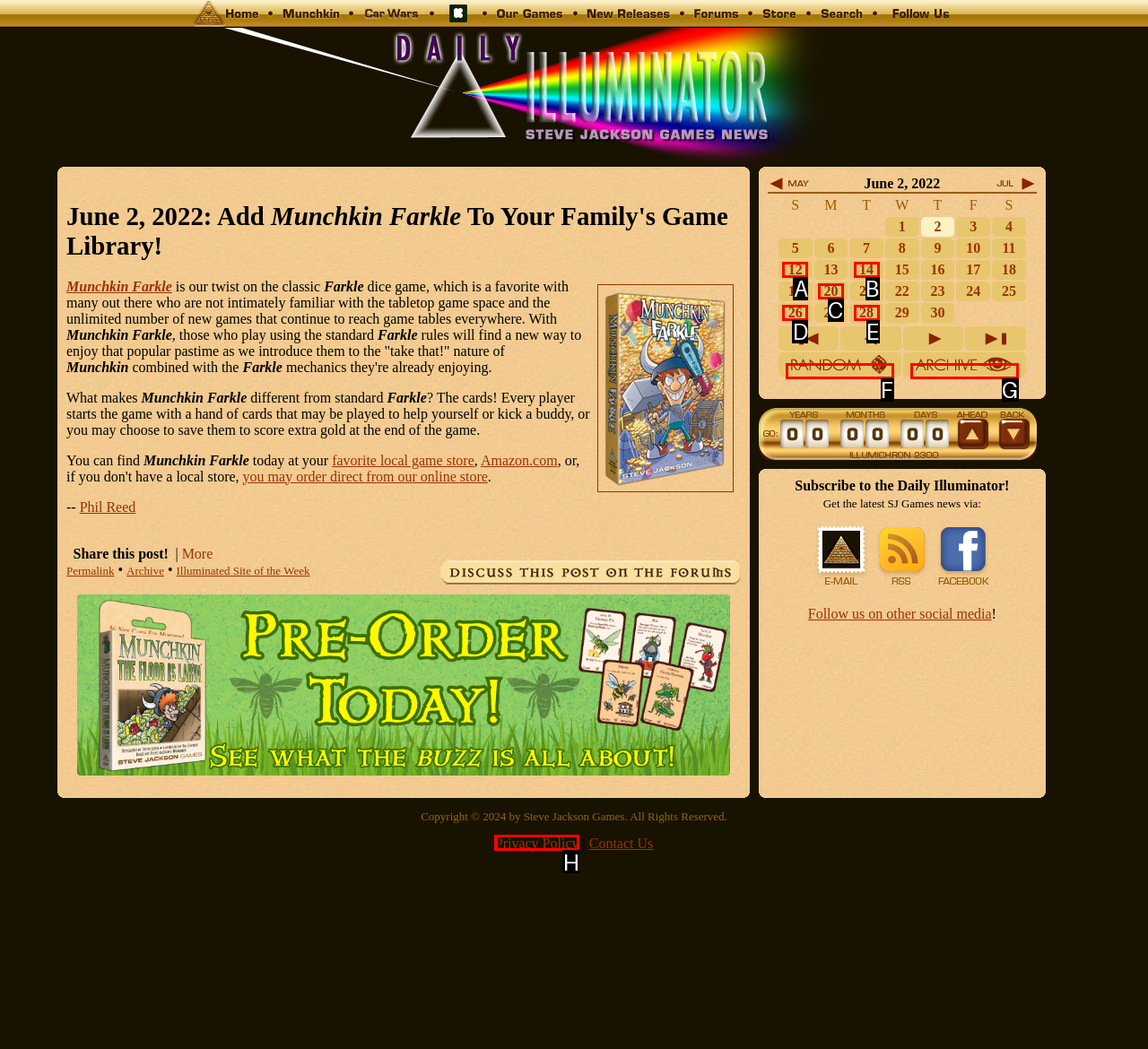Identify the UI element described as: Provider Types
Answer with the option's letter directly.

None